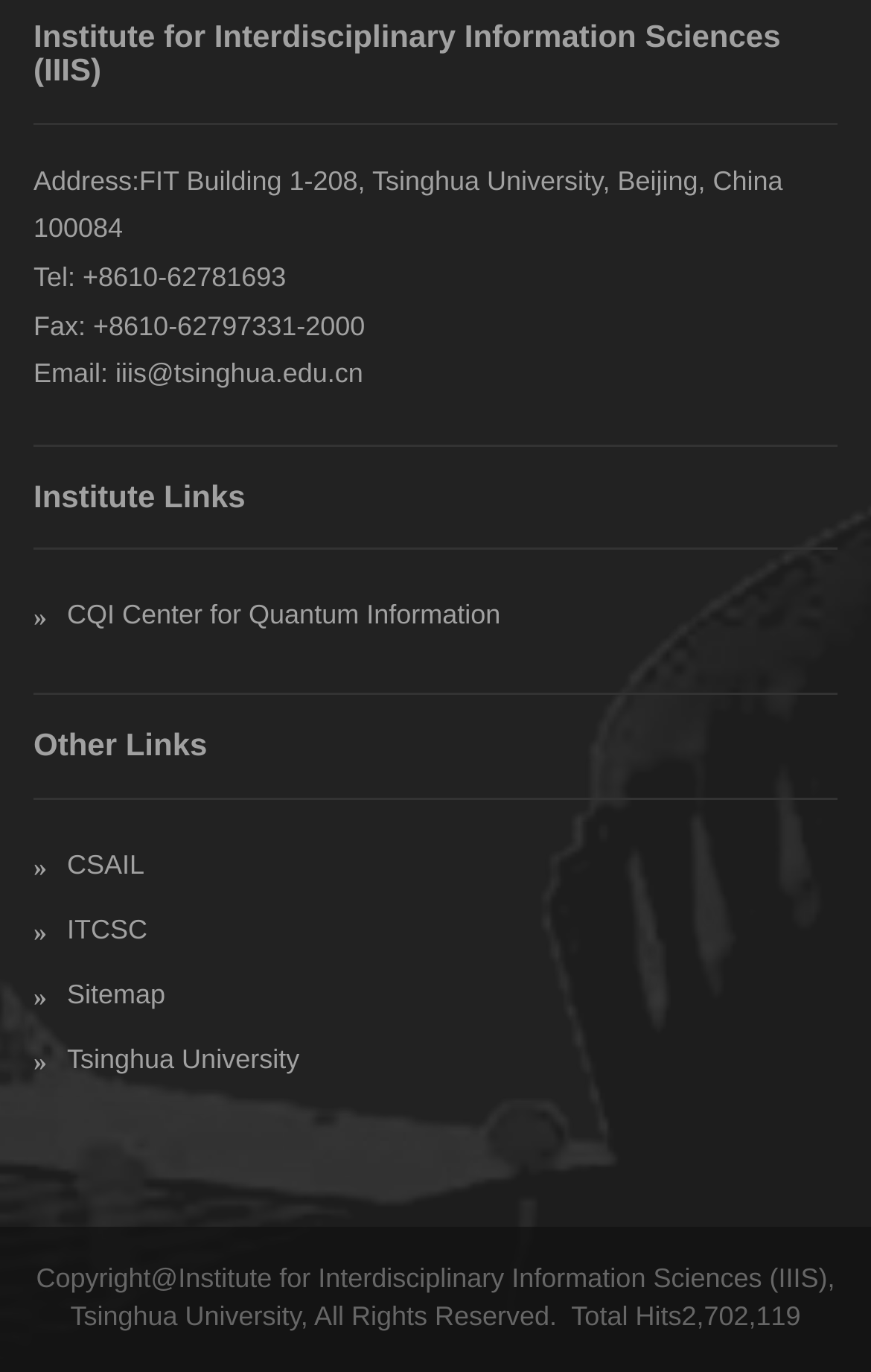Based on the element description, predict the bounding box coordinates (top-left x, top-left y, bottom-right x, bottom-right y) for the UI element in the screenshot: »CQI Center for Quantum Information

[0.038, 0.425, 0.962, 0.473]